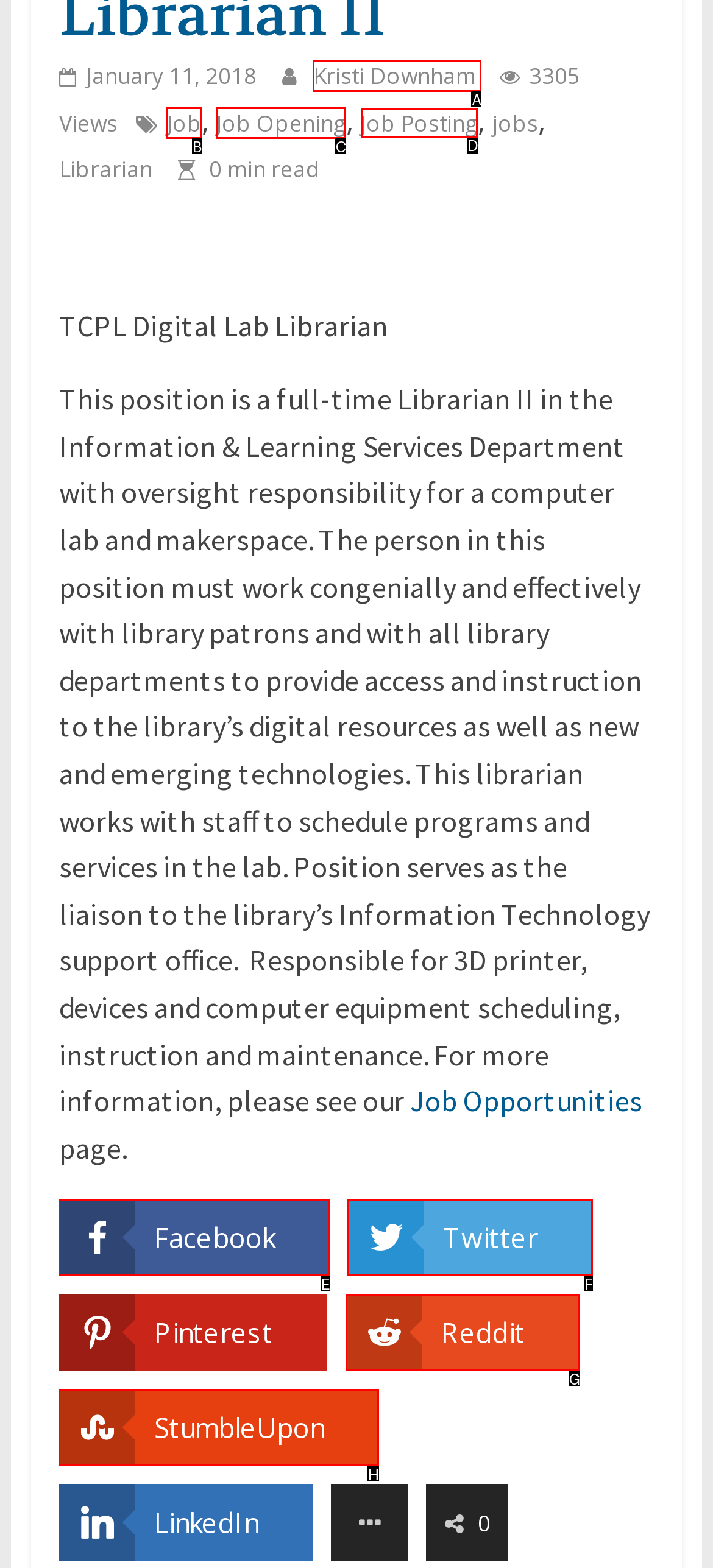Identify the HTML element that should be clicked to accomplish the task: View job posting
Provide the option's letter from the given choices.

D